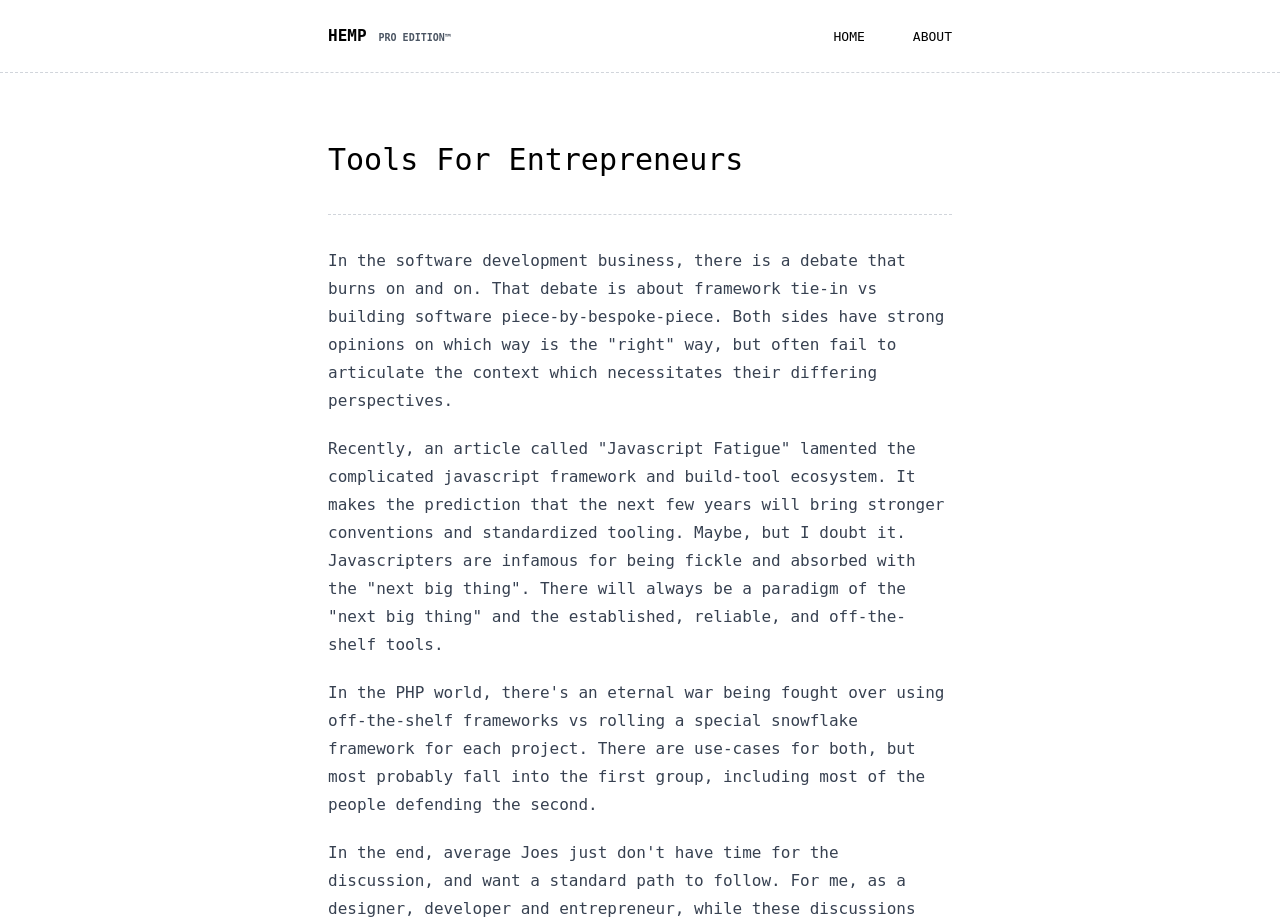Use a single word or phrase to answer this question: 
What is the author's opinion on the 'next big thing' in JavaScript?

Skeptical